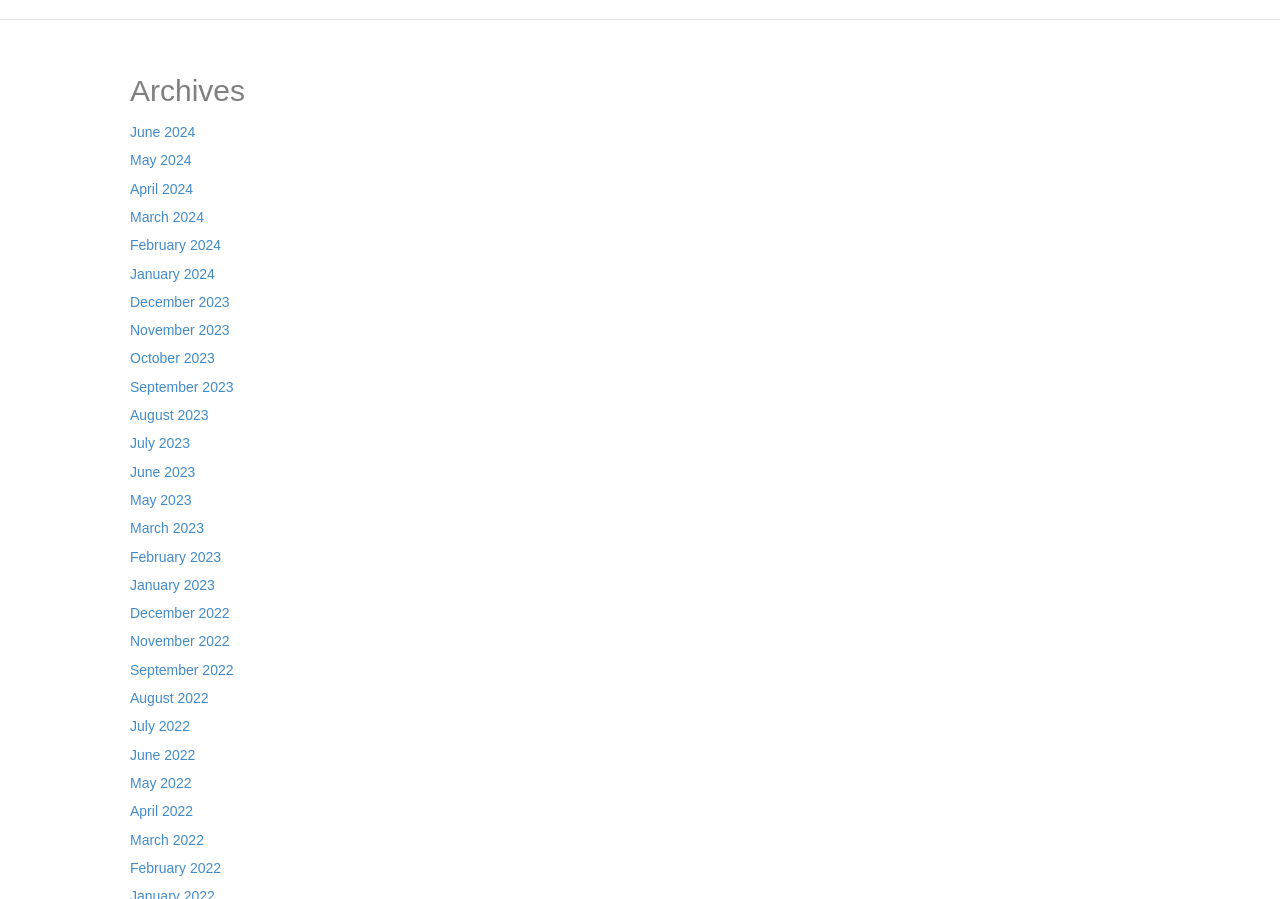Please specify the bounding box coordinates of the region to click in order to perform the following instruction: "access January 2024 archives".

[0.102, 0.295, 0.168, 0.313]